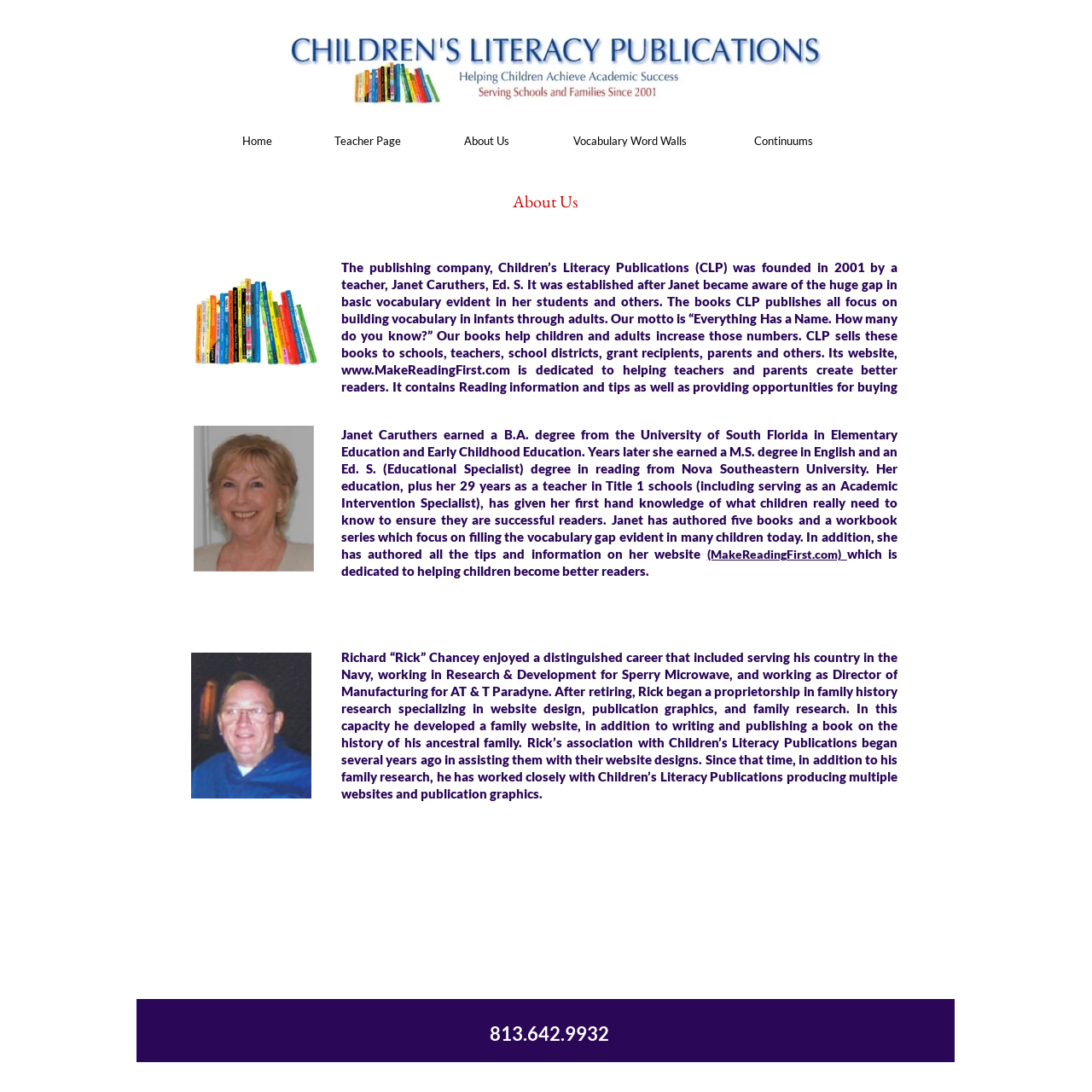Analyze the image and provide a detailed answer to the question: What is the degree of Janet Caruthers from the University of South Florida?

According to the webpage, Janet Caruthers earned a B.A. degree from the University of South Florida in Elementary Education and Early Childhood Education. This information is found in the StaticText element with the text 'Janet Caruthers earned a B.A. degree from the University of South Florida in Elementary Education and Early Childhood Education.'